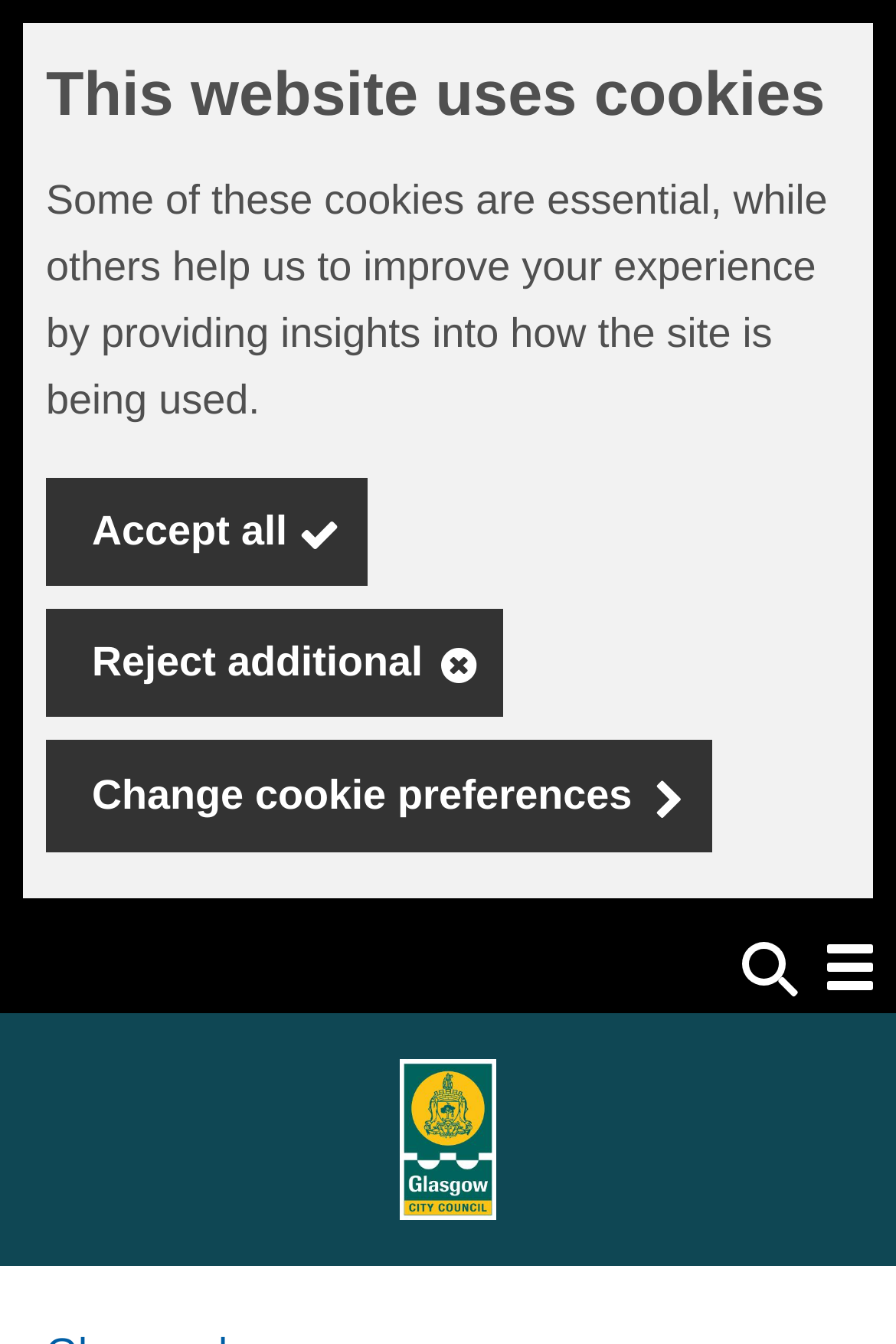Identify the bounding box coordinates of the area you need to click to perform the following instruction: "Toggle menu".

[0.908, 0.693, 0.99, 0.747]